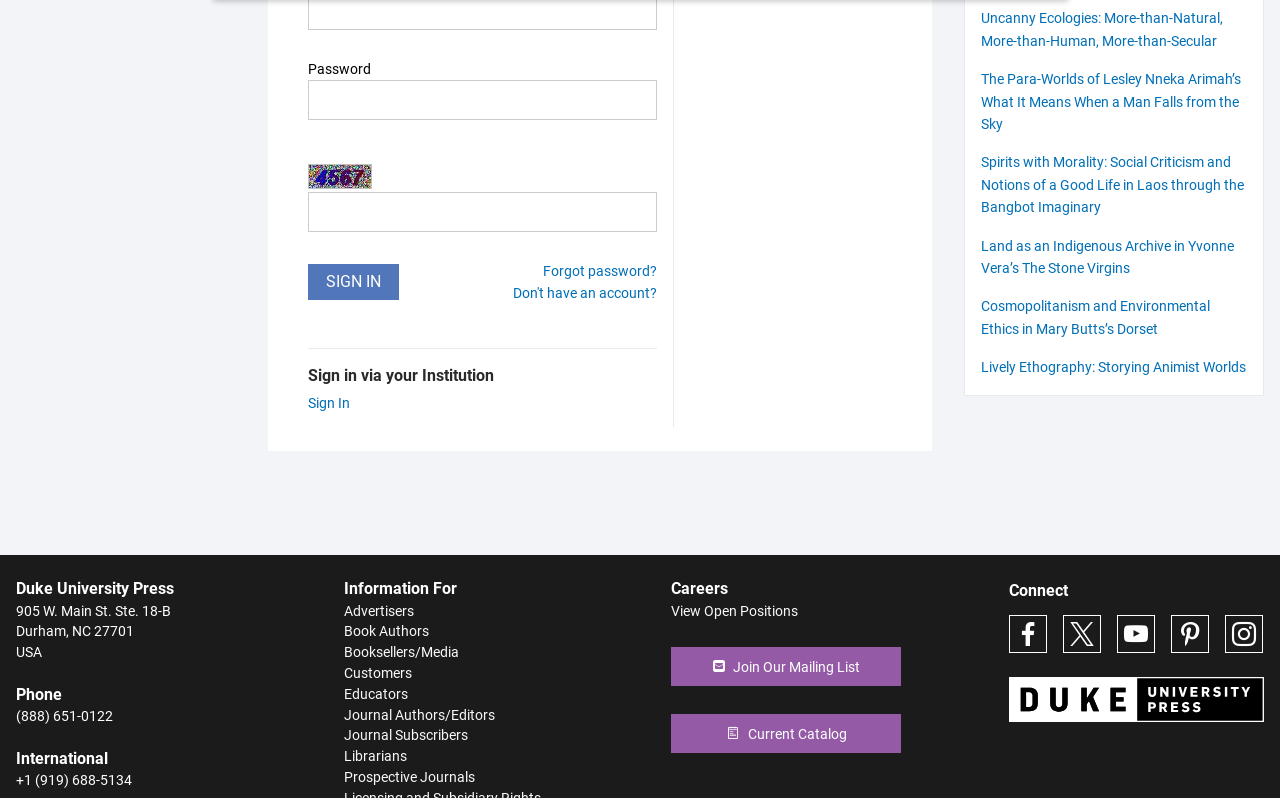What social media platforms does Duke University Press have?
Based on the image, give a concise answer in the form of a single word or short phrase.

Facebook, Twitter, YouTube, Pinterest, Instagram